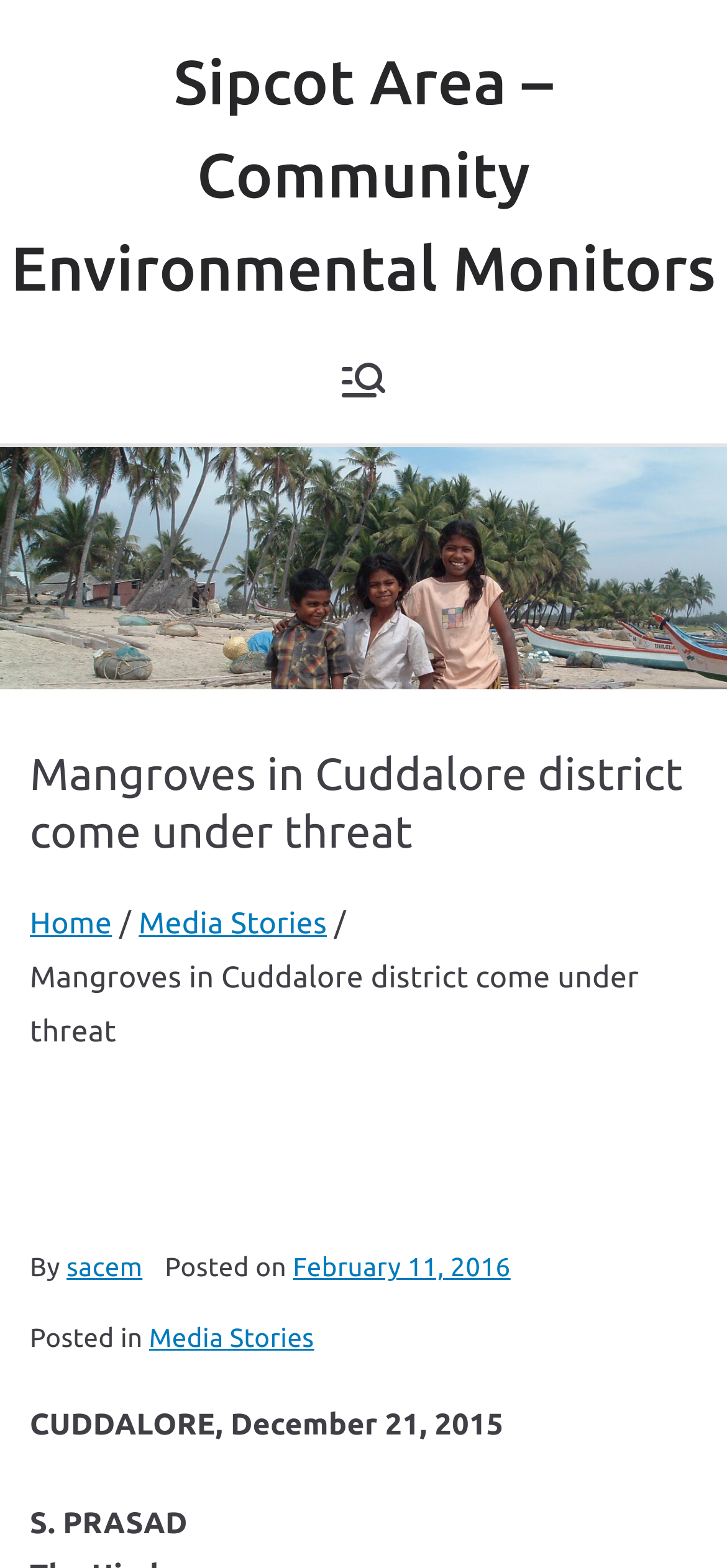Provide the bounding box coordinates for the UI element described in this sentence: "sacem". The coordinates should be four float values between 0 and 1, i.e., [left, top, right, bottom].

[0.092, 0.799, 0.196, 0.818]